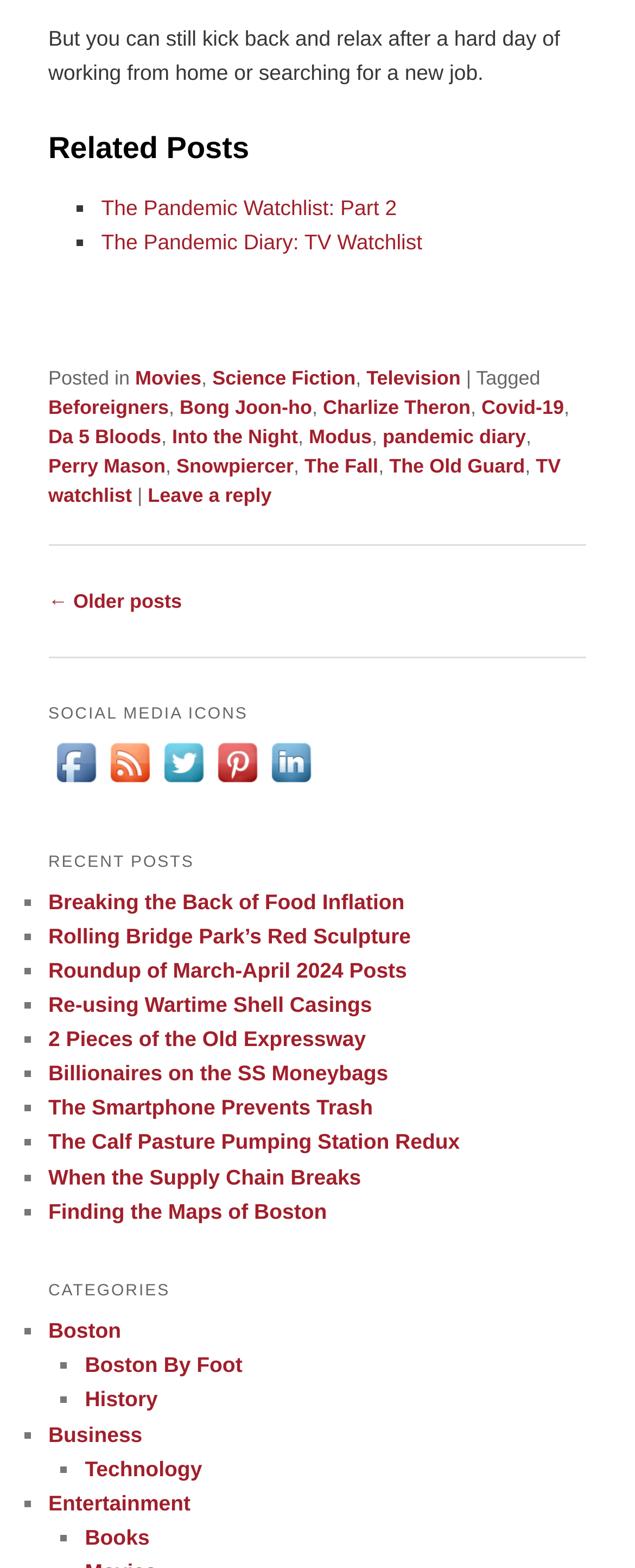Please give a one-word or short phrase response to the following question: 
What is the latest post about?

Food Inflation